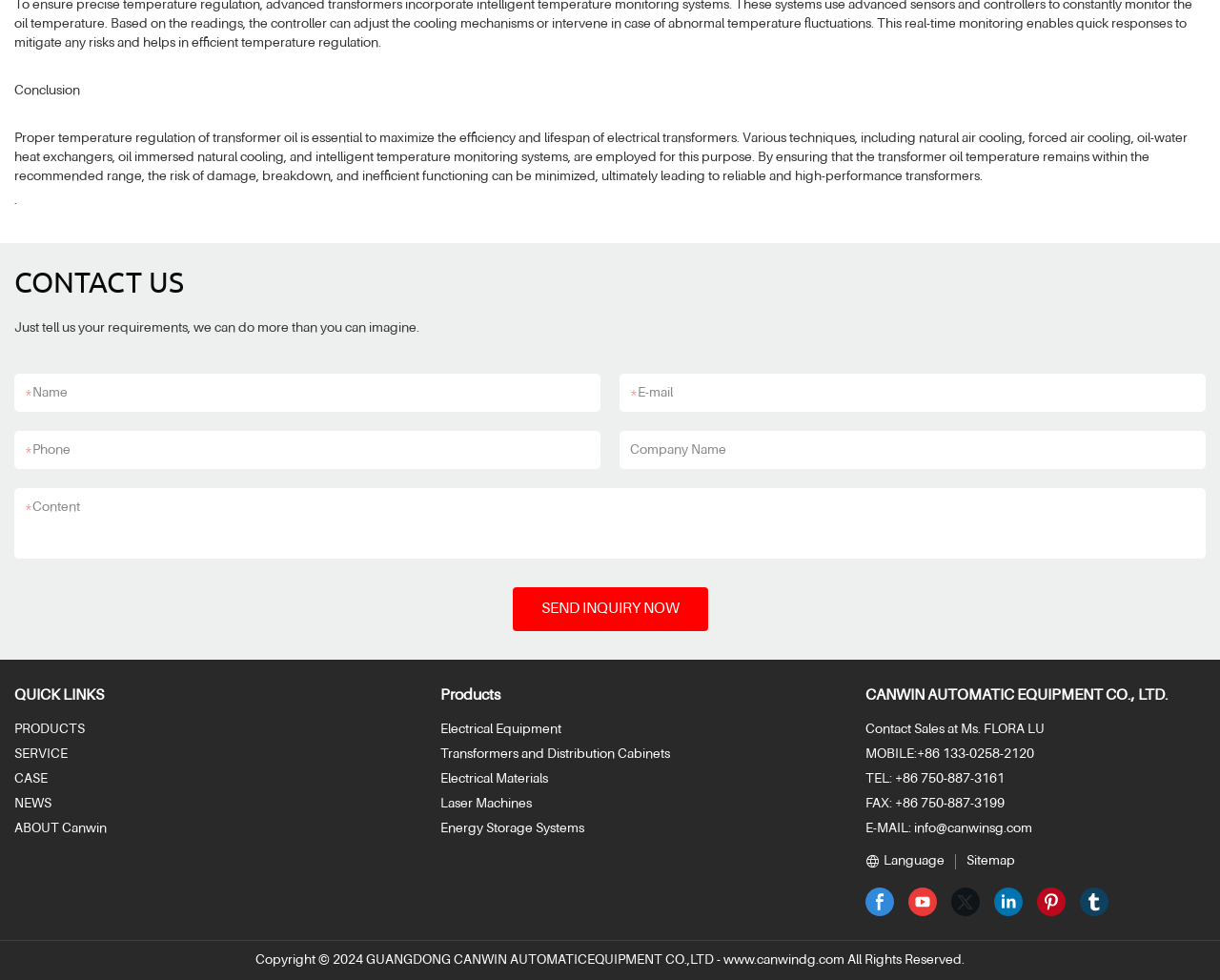Locate the bounding box coordinates of the element's region that should be clicked to carry out the following instruction: "Go to the PRODUCTS page". The coordinates need to be four float numbers between 0 and 1, i.e., [left, top, right, bottom].

[0.012, 0.737, 0.07, 0.751]